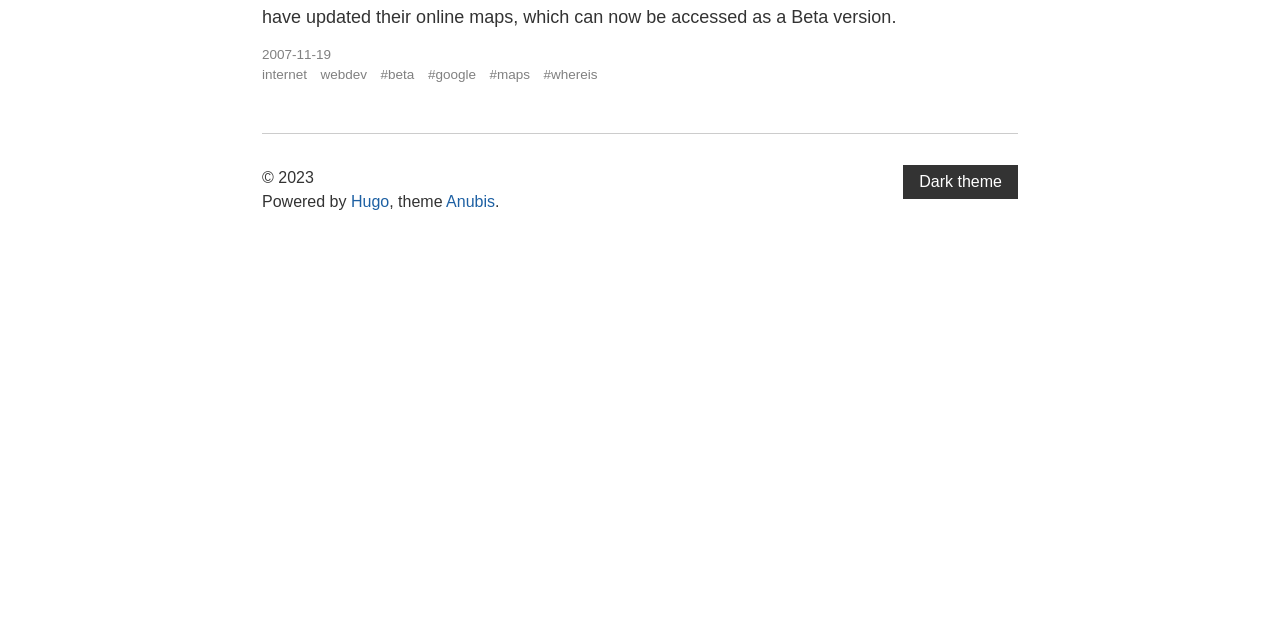Please provide the bounding box coordinate of the region that matches the element description: #maps. Coordinates should be in the format (top-left x, top-left y, bottom-right x, bottom-right y) and all values should be between 0 and 1.

[0.382, 0.105, 0.414, 0.13]